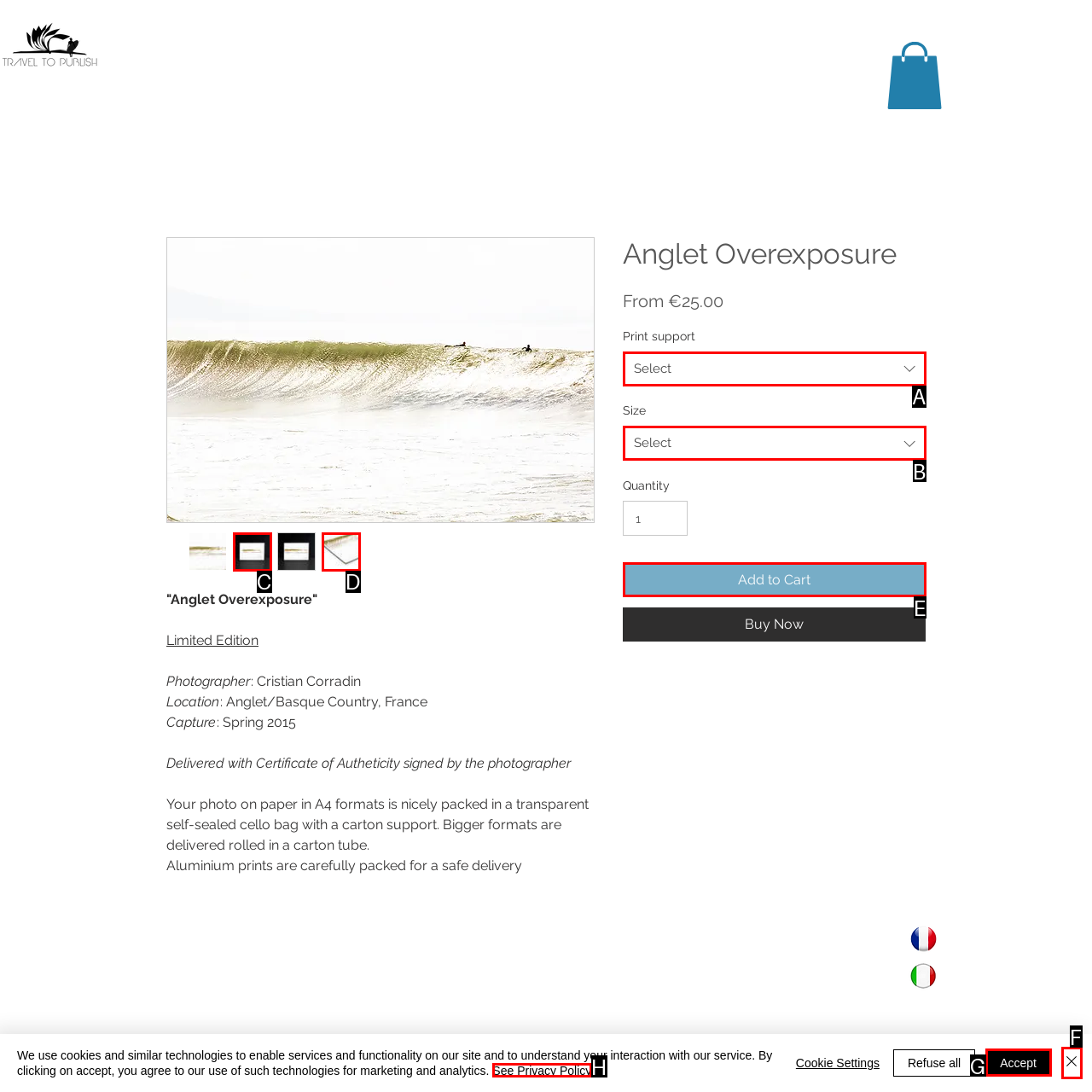Choose the letter that best represents the description: alt="Thumbnail: Anglet Overexposure". Answer with the letter of the selected choice directly.

C